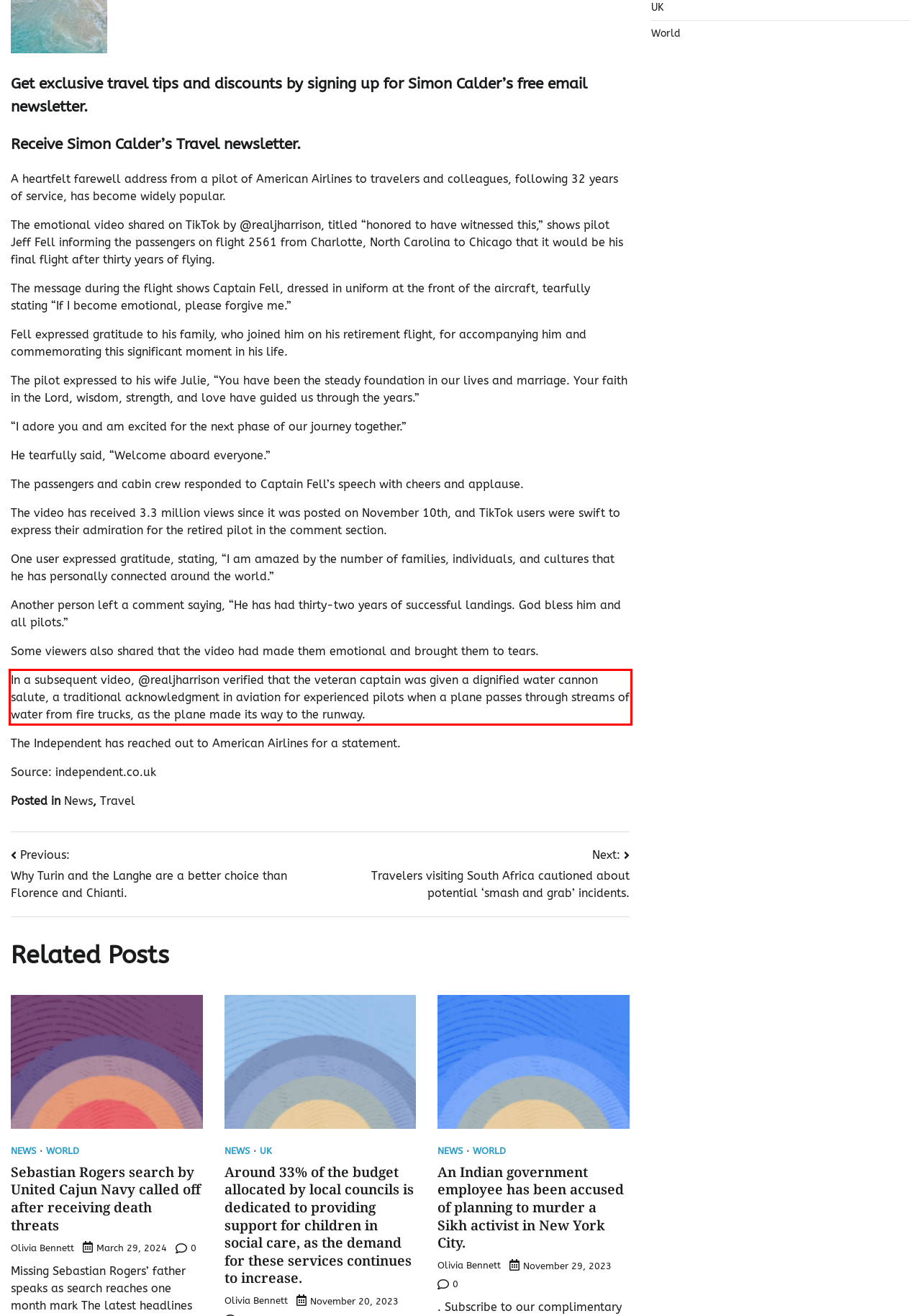The screenshot you have been given contains a UI element surrounded by a red rectangle. Use OCR to read and extract the text inside this red rectangle.

In a subsequent video, @realjharrison verified that the veteran captain was given a dignified water cannon salute, a traditional acknowledgment in aviation for experienced pilots when a plane passes through streams of water from fire trucks, as the plane made its way to the runway.